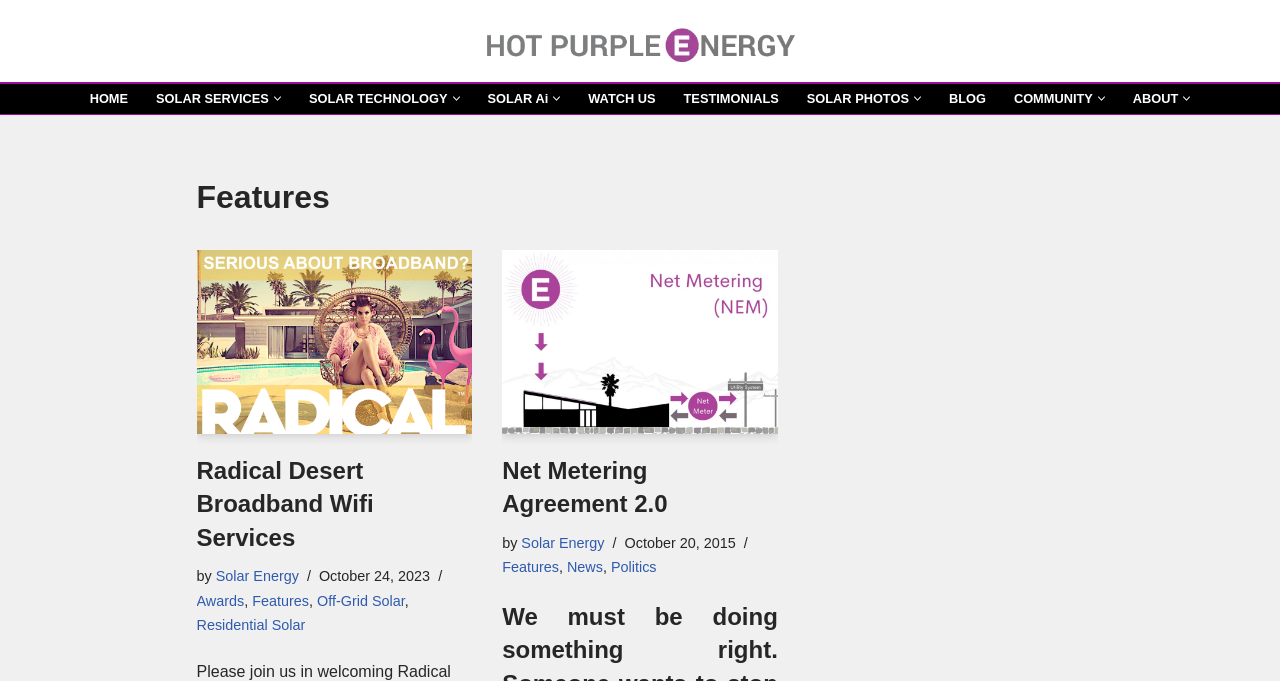Locate the bounding box coordinates of the element that should be clicked to fulfill the instruction: "Click on the 'HOME' link".

[0.07, 0.135, 0.1, 0.155]